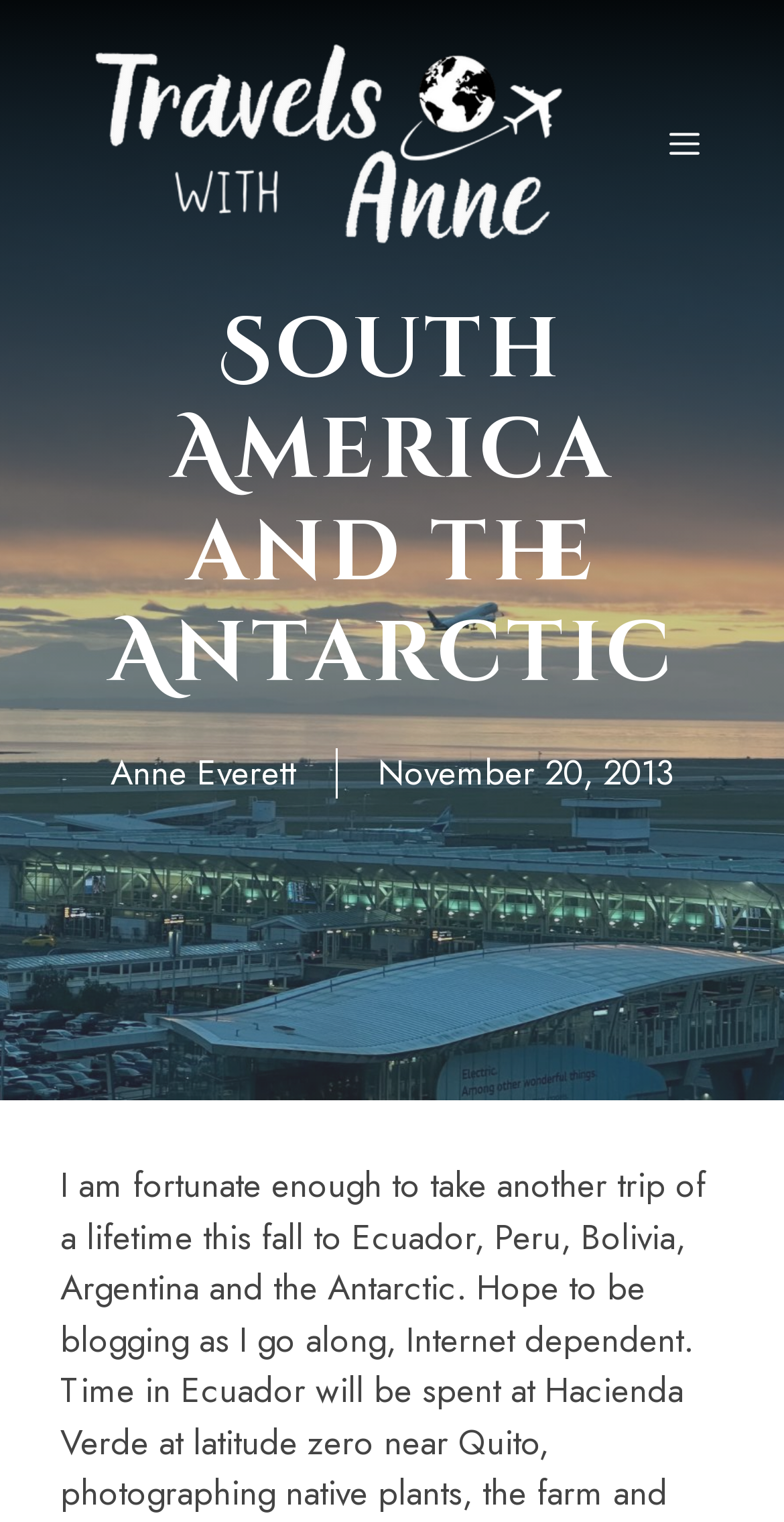With reference to the screenshot, provide a detailed response to the question below:
What is the author's name?

The author's name can be found in the static text element located below the main heading, which reads 'Anne Everett'.